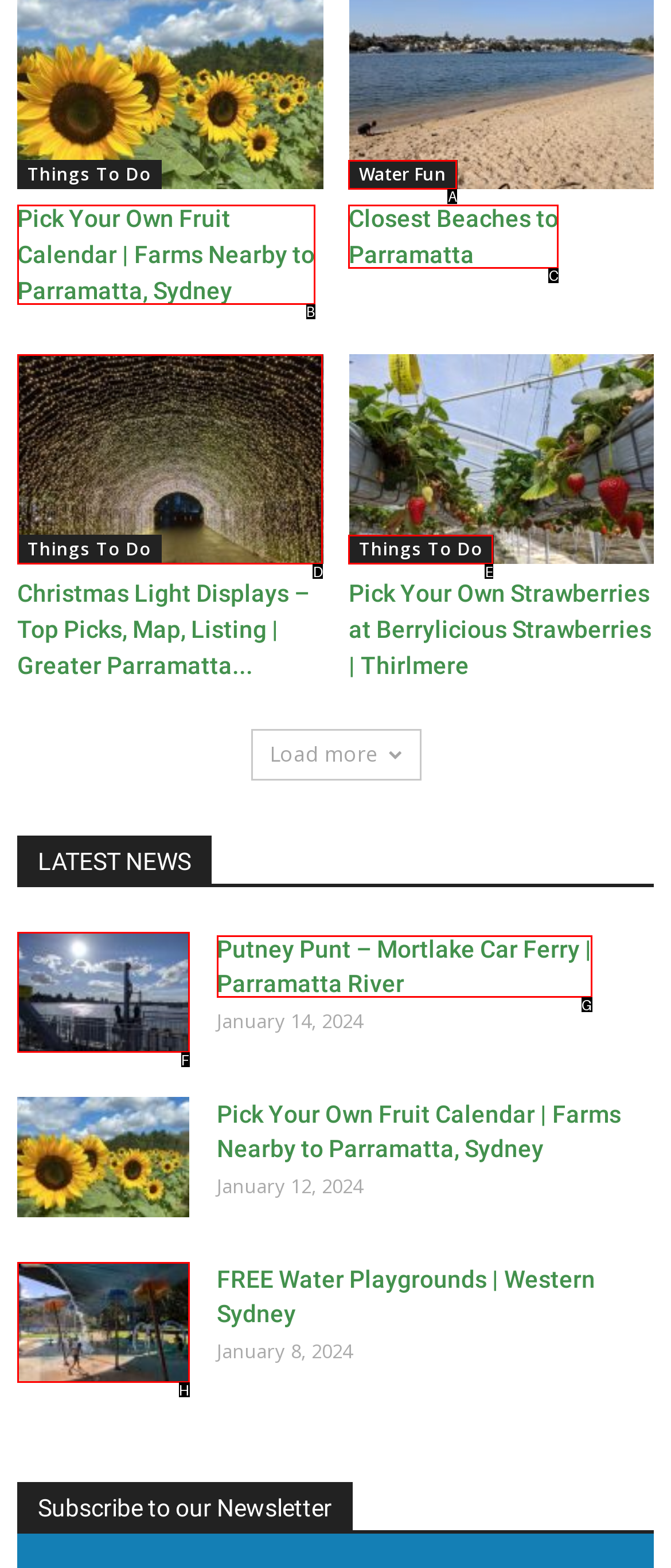Determine the HTML element that best matches this description: Closest Beaches to Parramatta from the given choices. Respond with the corresponding letter.

C